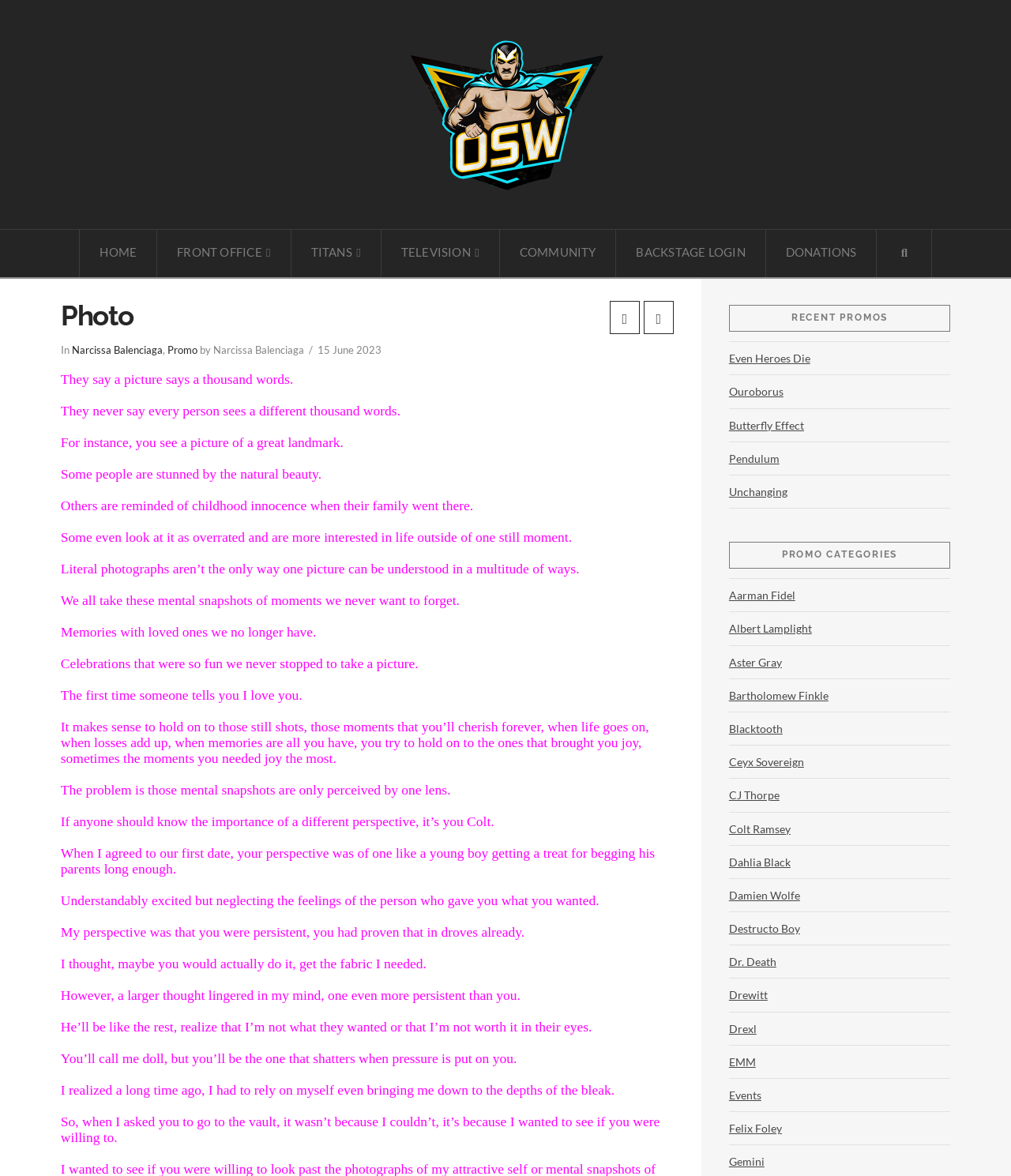How many recent promos are listed on the webpage?
Offer a detailed and full explanation in response to the question.

The recent promos are listed in the 'RECENT PROMOS' section, which is located at the bottom-right corner of the webpage. There are 5 links in this section, each corresponding to a different recent promo.